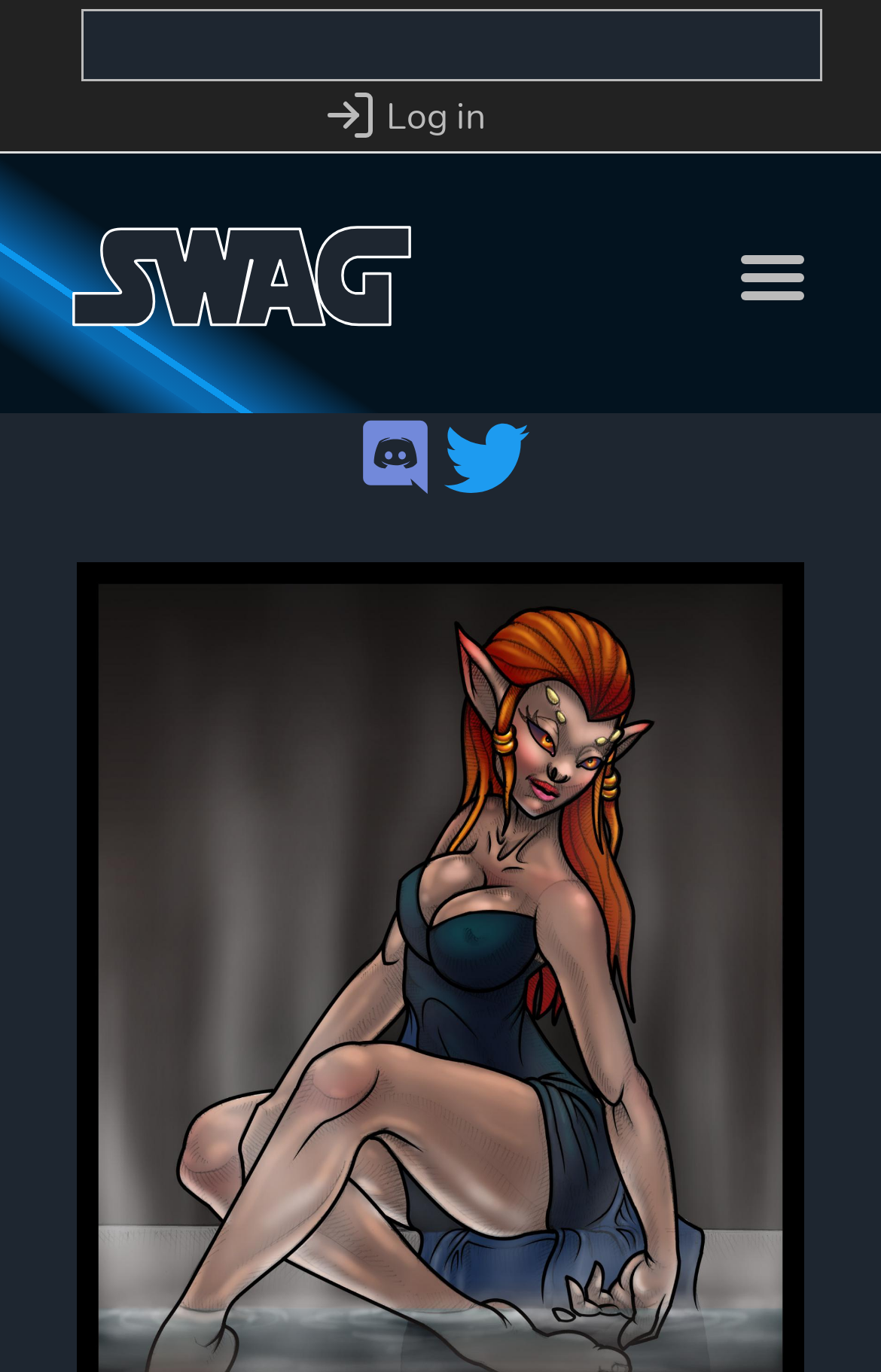What is the text on the search button?
Could you give a comprehensive explanation in response to this question?

I looked at the 'search' element and found a 'StaticText' element with the text 'Search' inside it. This is likely the text on the search button.